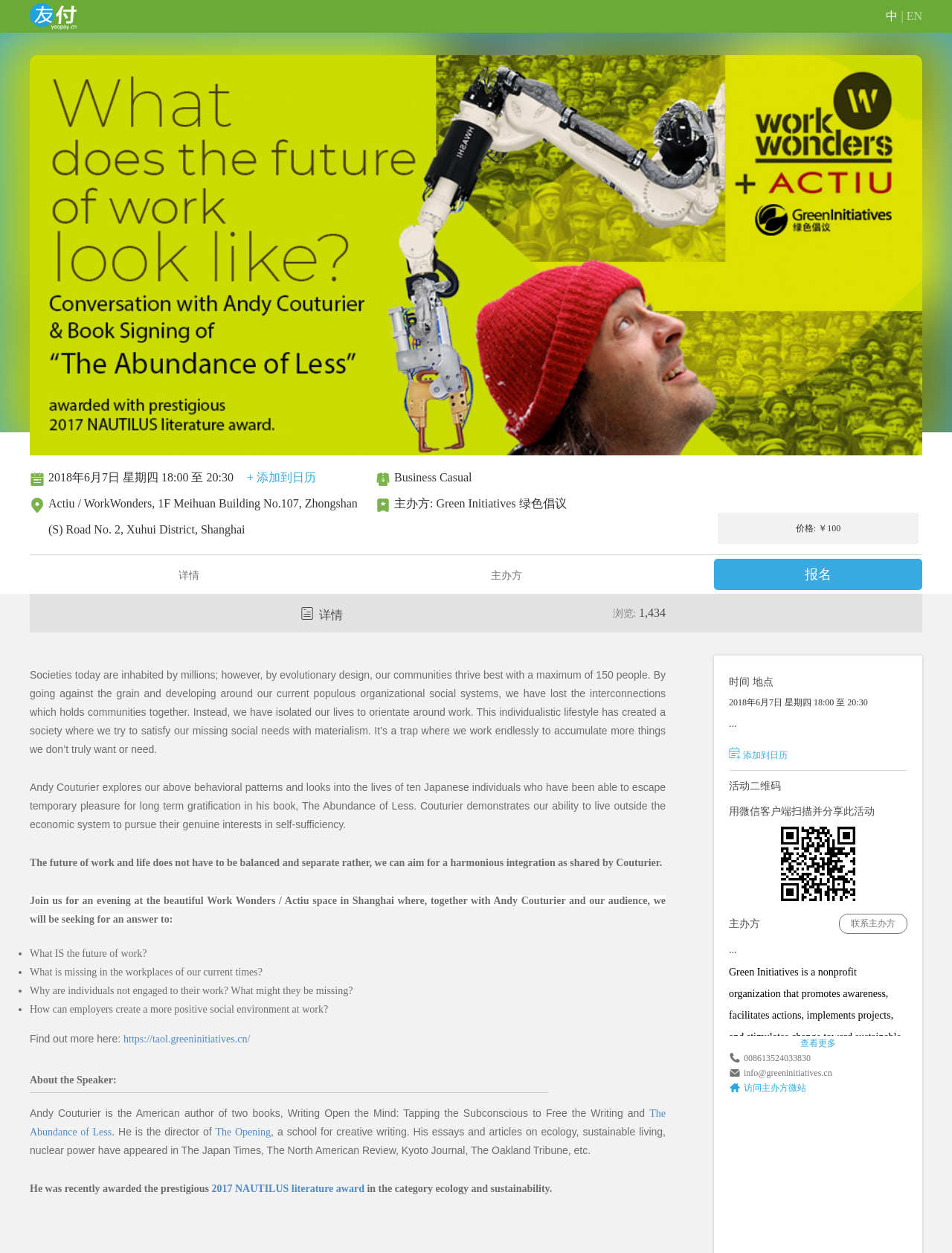Identify the bounding box coordinates of the element that should be clicked to fulfill this task: "View more about the speaker". The coordinates should be provided as four float numbers between 0 and 1, i.e., [left, top, right, bottom].

[0.031, 0.883, 0.682, 0.893]